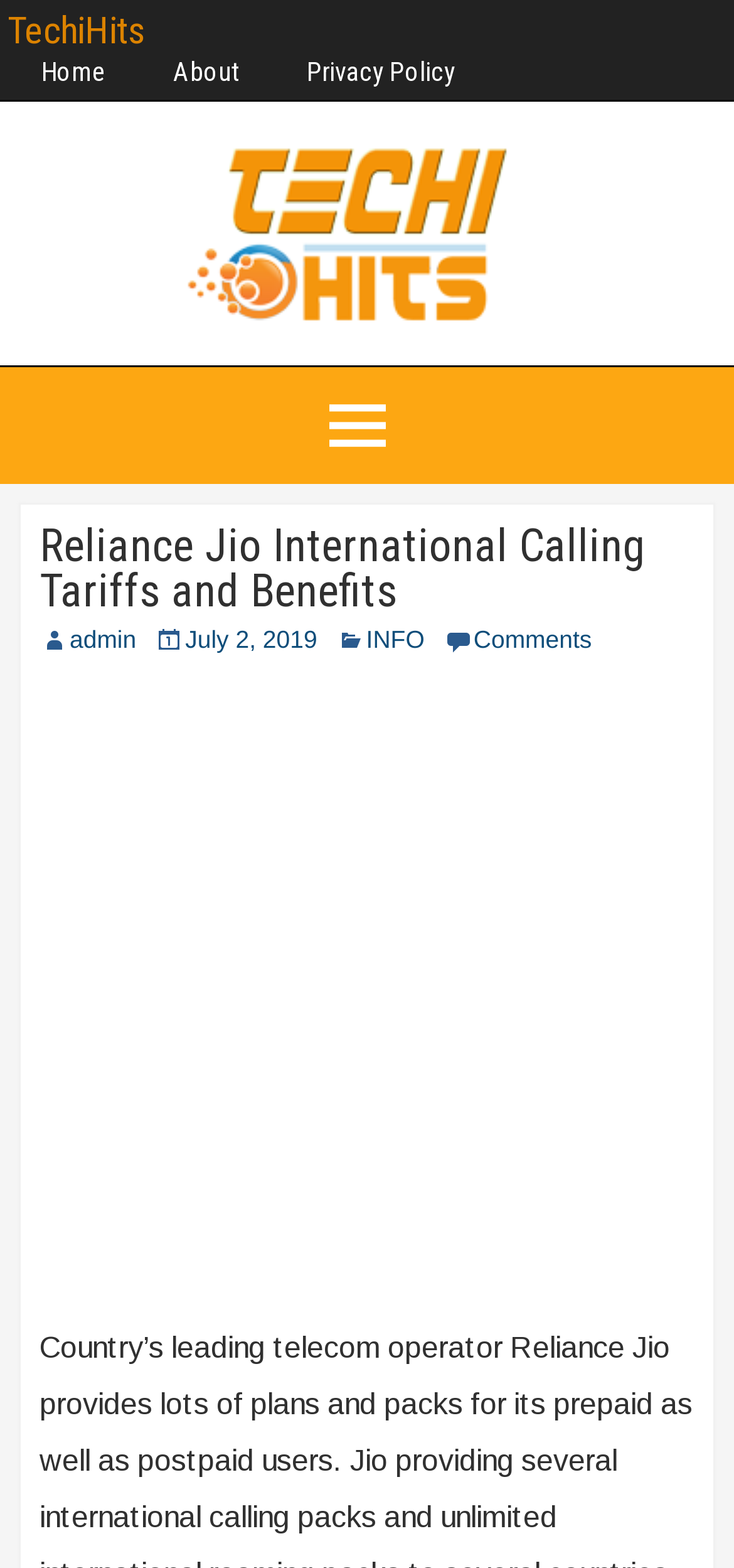What is the type of content on this webpage?
Look at the screenshot and provide an in-depth answer.

I determined the type of content on this webpage by looking at the structure of the webpage, which includes a heading, links, and a main article section, suggesting that it is an article webpage.